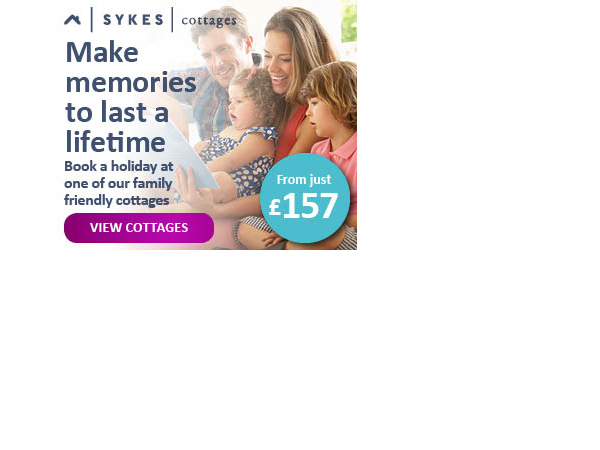What is the purpose of the 'VIEW COTTAGES' button?
By examining the image, provide a one-word or phrase answer.

To highlight availability